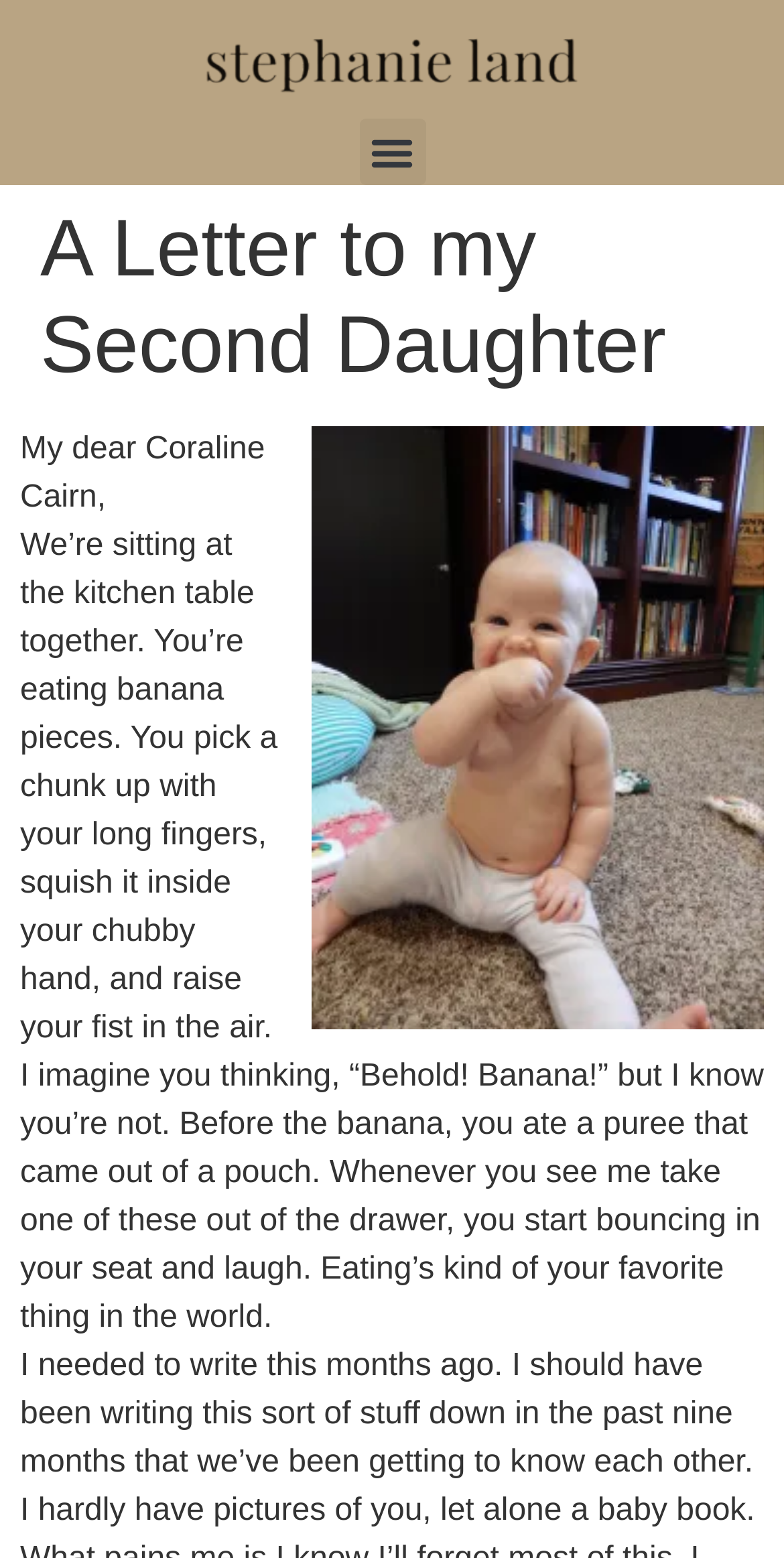Given the description: "Menu", determine the bounding box coordinates of the UI element. The coordinates should be formatted as four float numbers between 0 and 1, [left, top, right, bottom].

[0.458, 0.076, 0.542, 0.119]